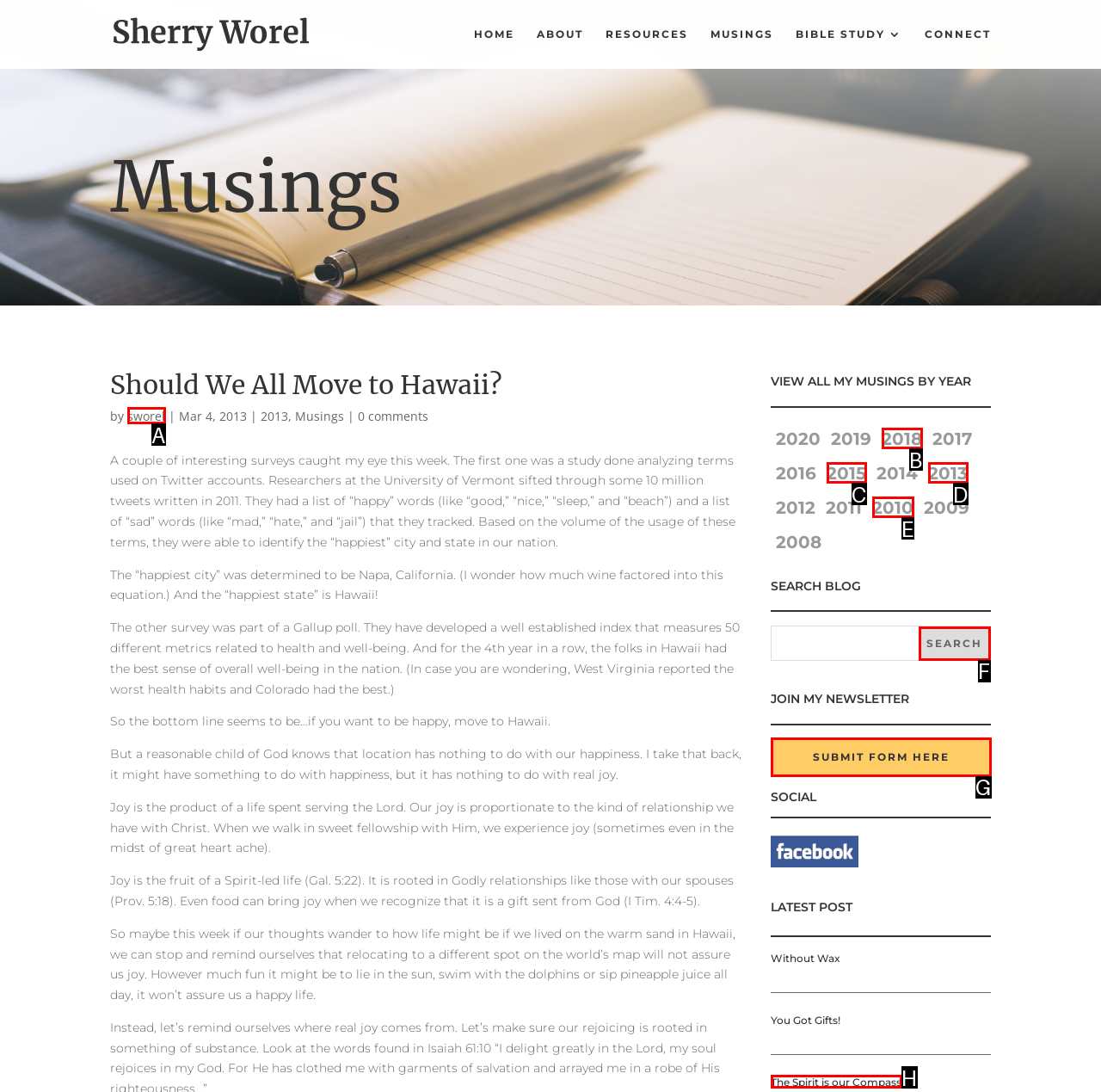Which lettered option should be clicked to perform the following task: Subscribe to the newsletter
Respond with the letter of the appropriate option.

G